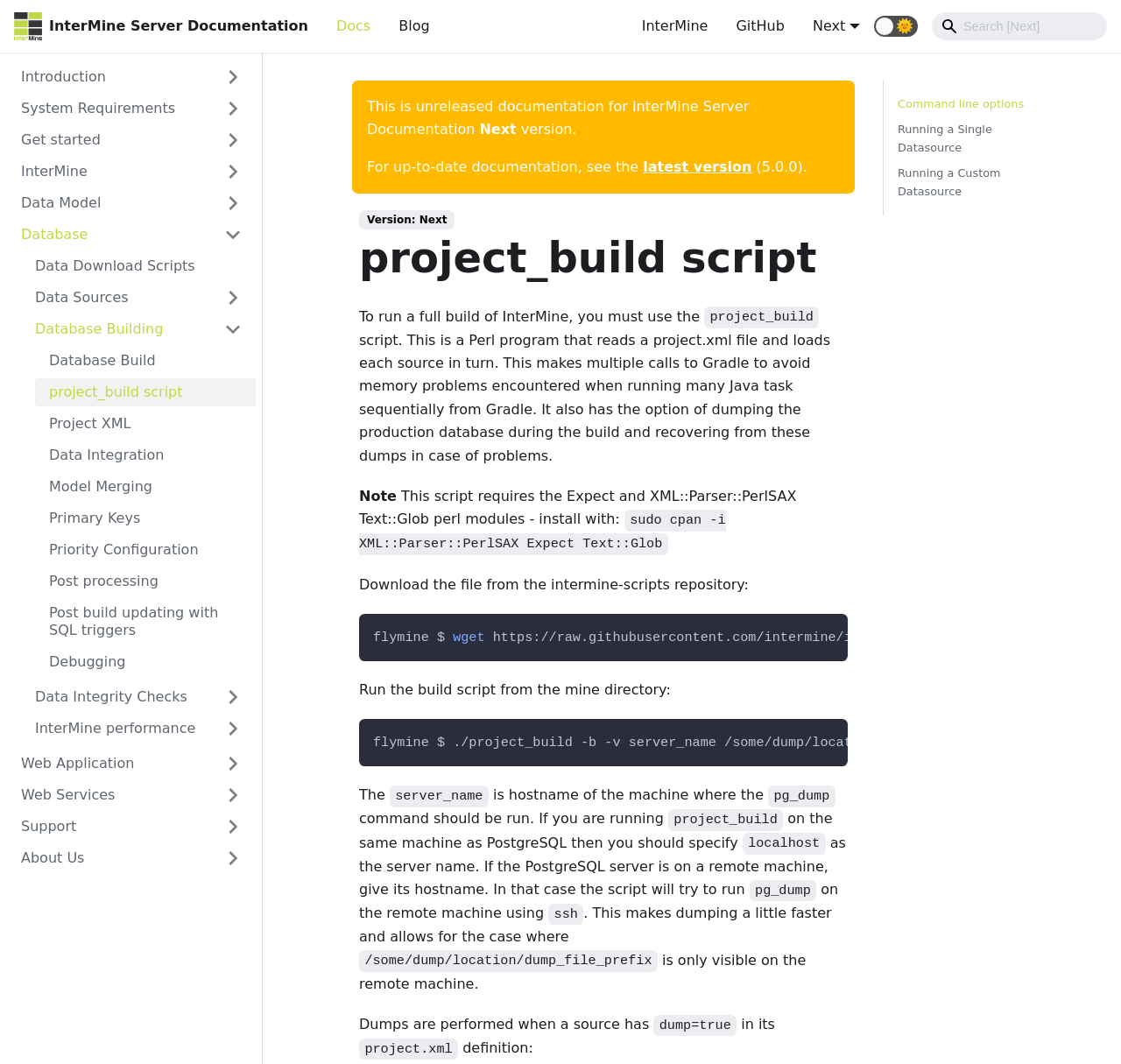Provide the bounding box coordinates of the UI element this sentence describes: "Pilot Regions".

None